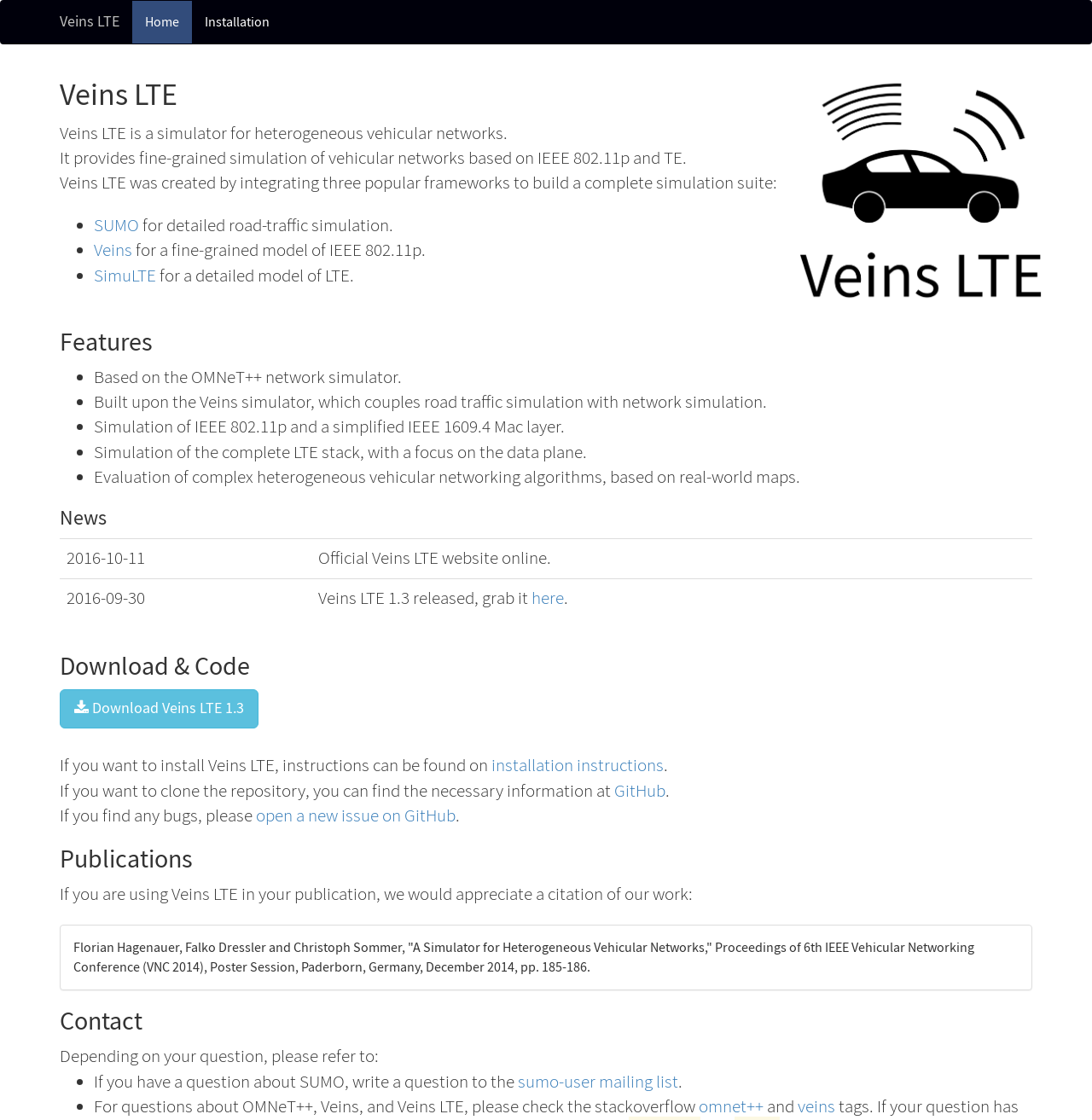Determine the bounding box coordinates of the target area to click to execute the following instruction: "Visit the 'GitHub' page."

[0.562, 0.696, 0.609, 0.716]